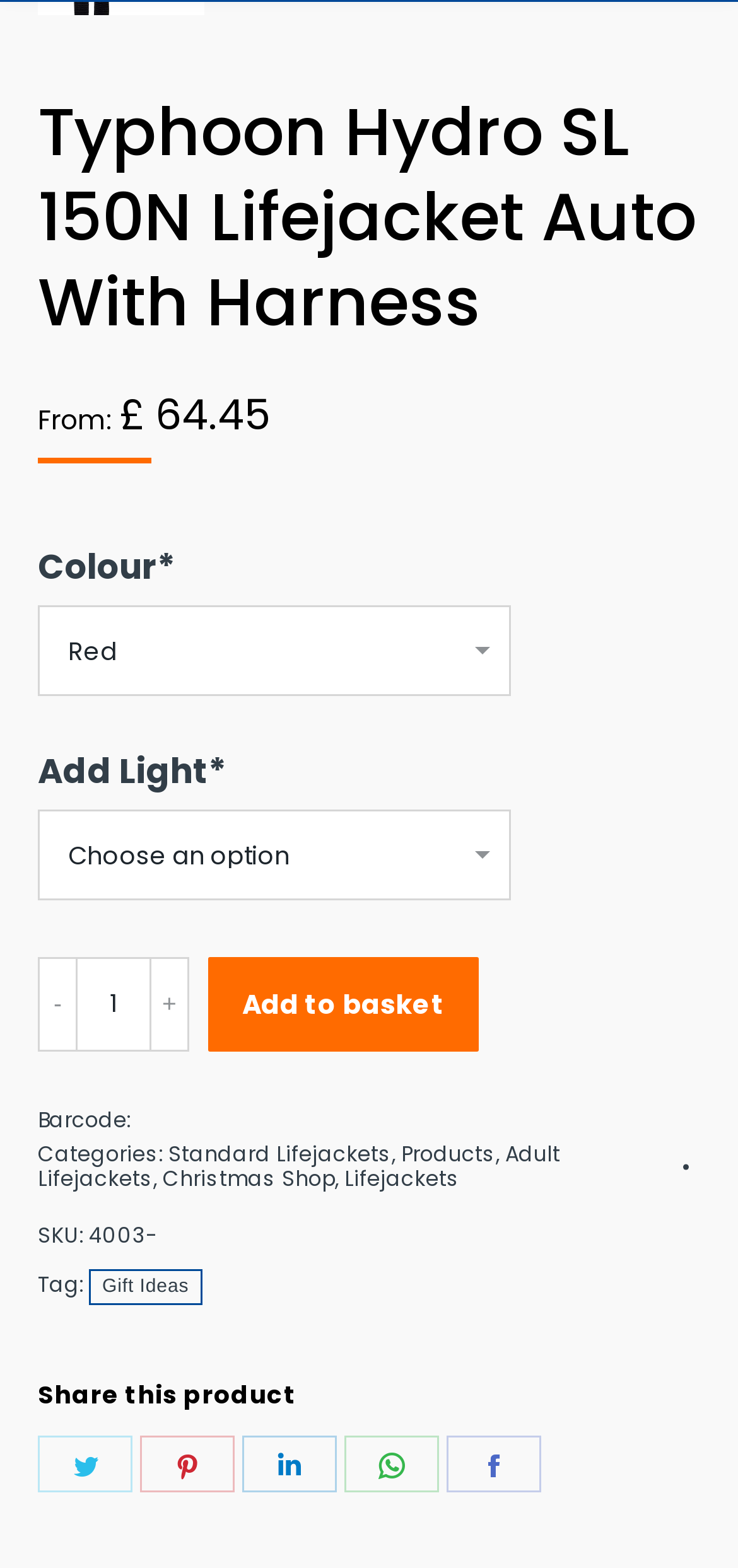Please determine the bounding box coordinates of the element's region to click in order to carry out the following instruction: "Select a colour". The coordinates should be four float numbers between 0 and 1, i.e., [left, top, right, bottom].

[0.051, 0.386, 0.692, 0.444]